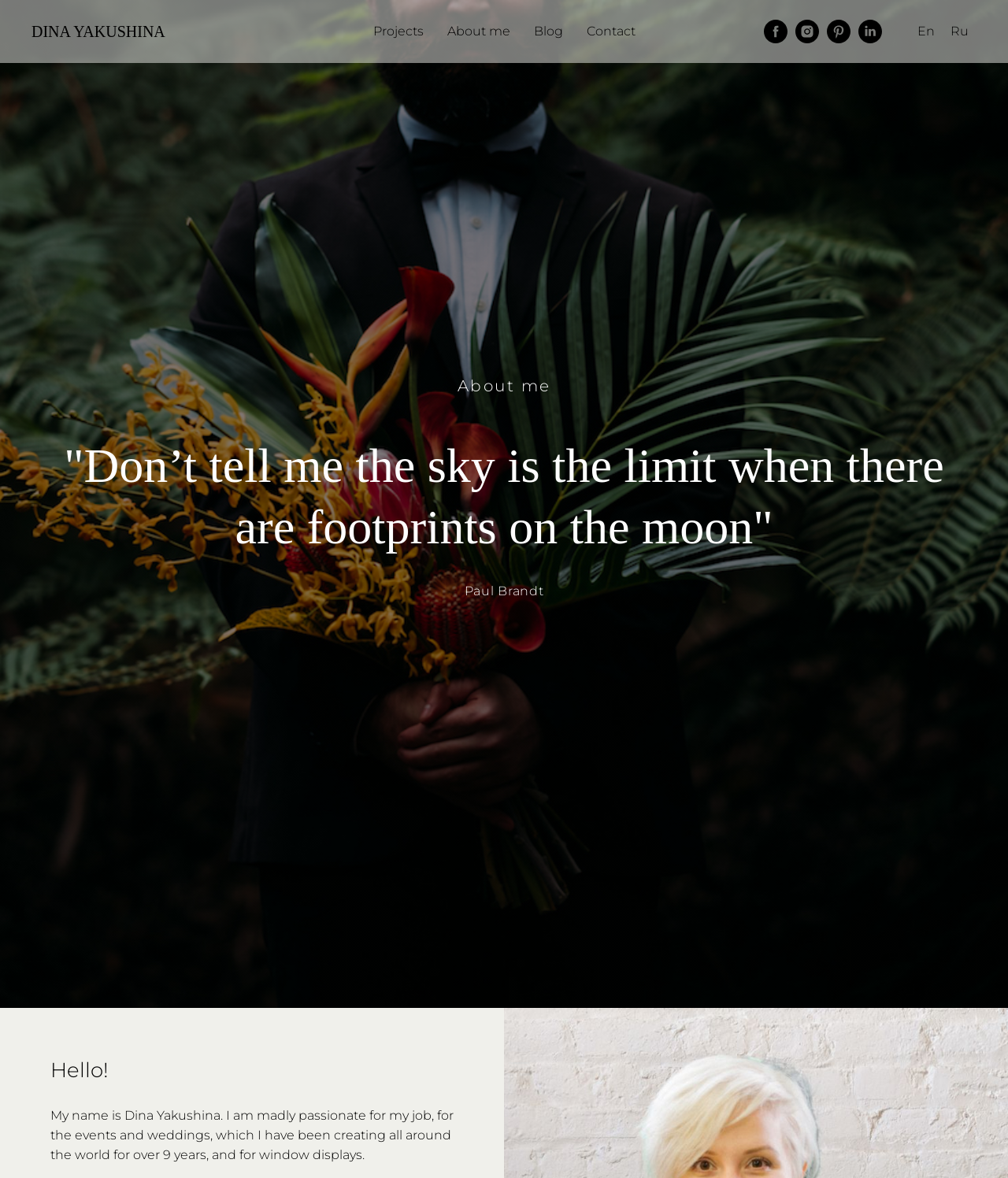Please specify the bounding box coordinates of the area that should be clicked to accomplish the following instruction: "open the 'Contact' page". The coordinates should consist of four float numbers between 0 and 1, i.e., [left, top, right, bottom].

[0.582, 0.02, 0.63, 0.033]